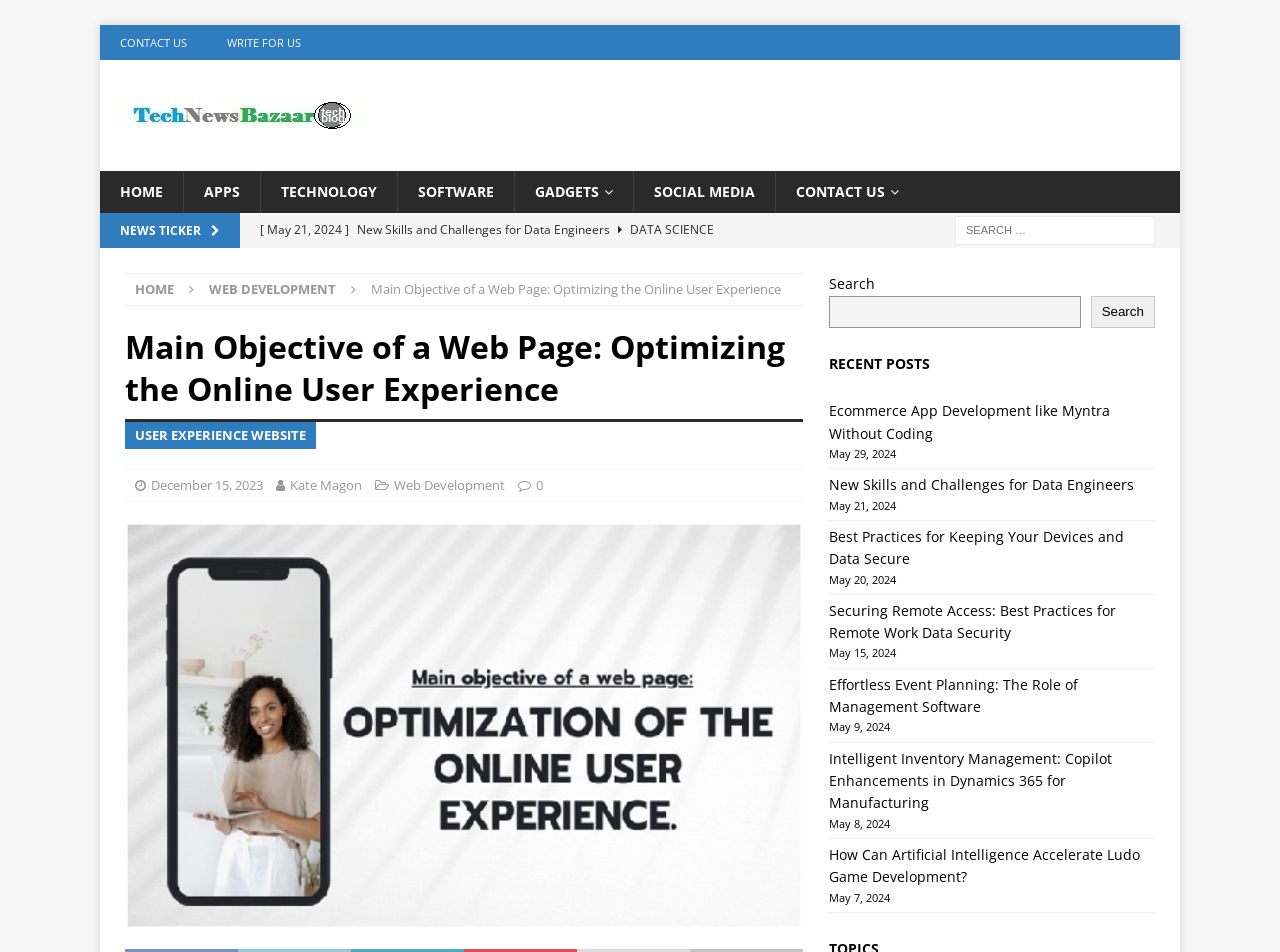Please determine the bounding box coordinates of the clickable area required to carry out the following instruction: "Search for something". The coordinates must be four float numbers between 0 and 1, represented as [left, top, right, bottom].

[0.746, 0.227, 0.902, 0.258]